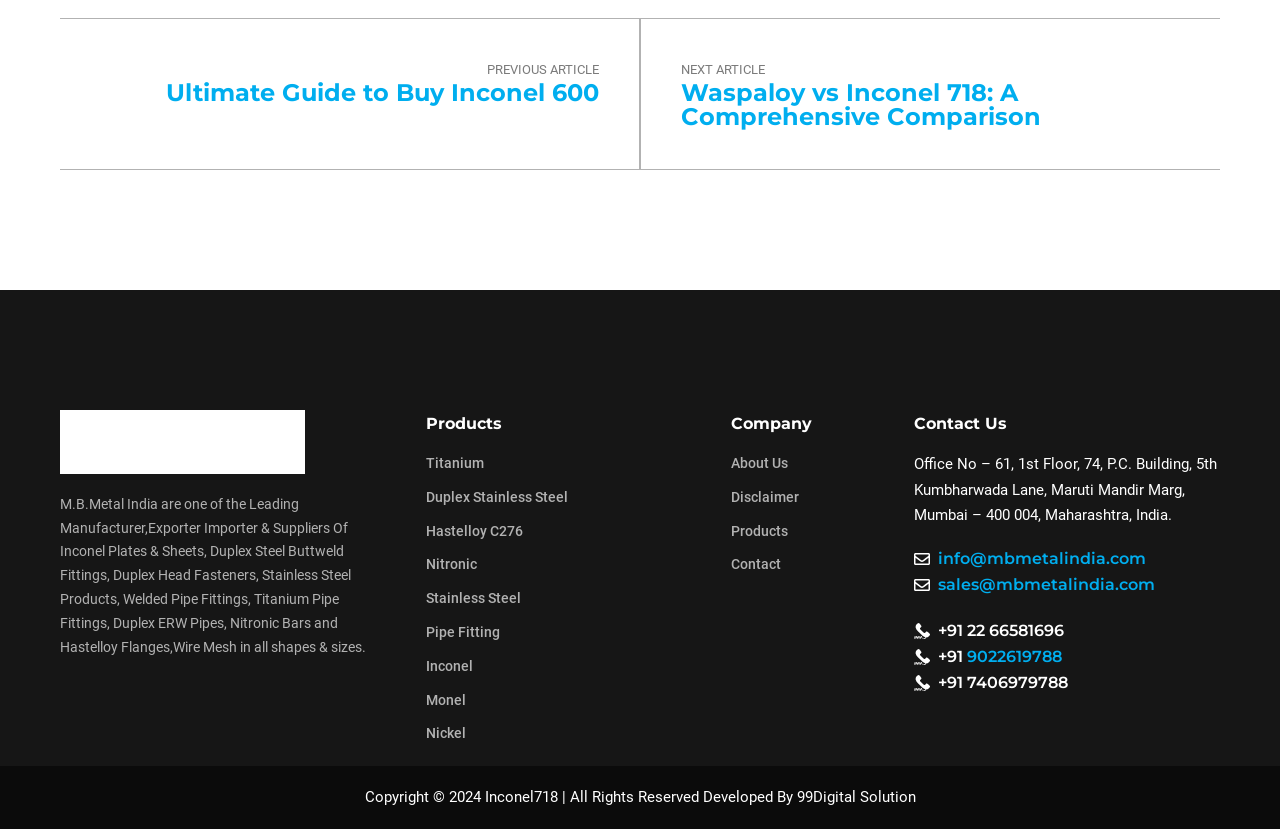Determine the bounding box coordinates in the format (top-left x, top-left y, bottom-right x, bottom-right y). Ensure all values are floating point numbers between 0 and 1. Identify the bounding box of the UI element described by: Duplex Stainless Steel

[0.333, 0.59, 0.444, 0.609]